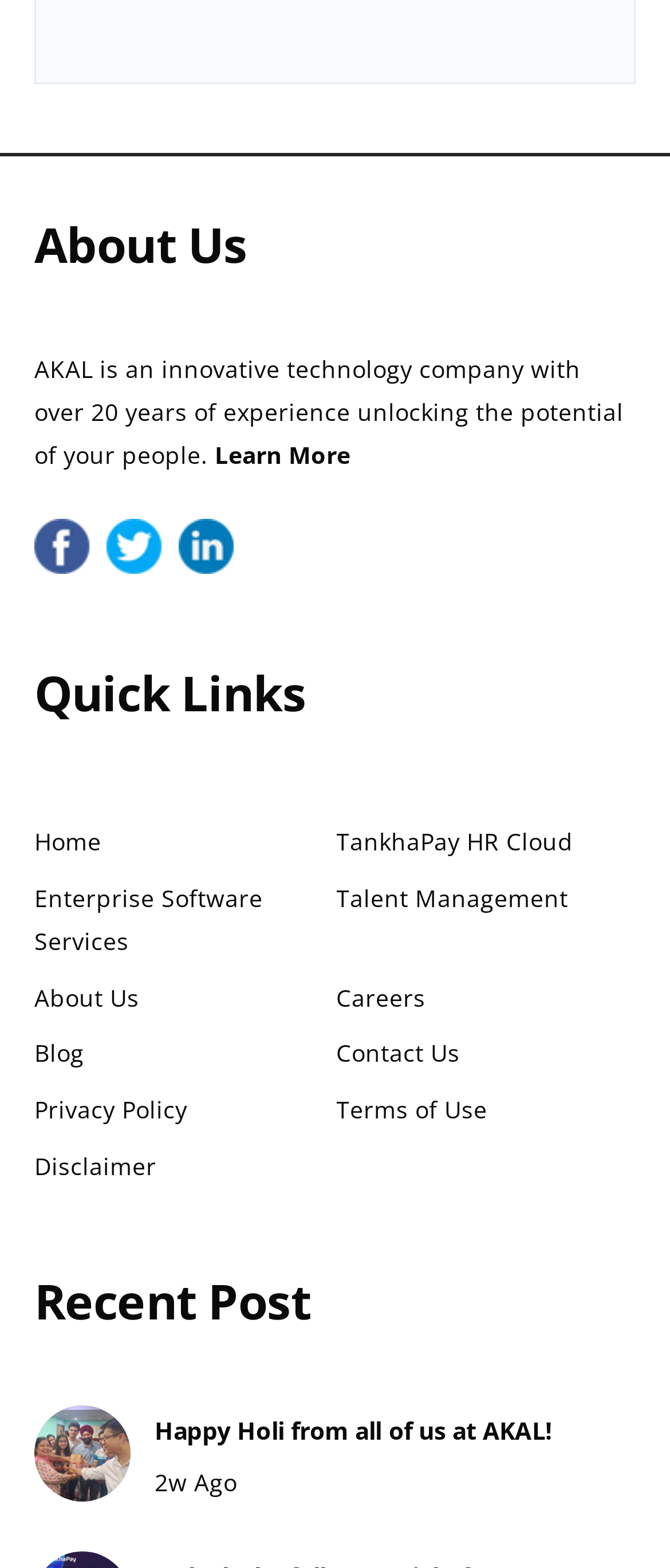What is the company name?
Refer to the image and offer an in-depth and detailed answer to the question.

The company name is mentioned in the first paragraph of the webpage, which states 'AKAL is an innovative technology company with over 20 years of experience unlocking the potential of your people.'